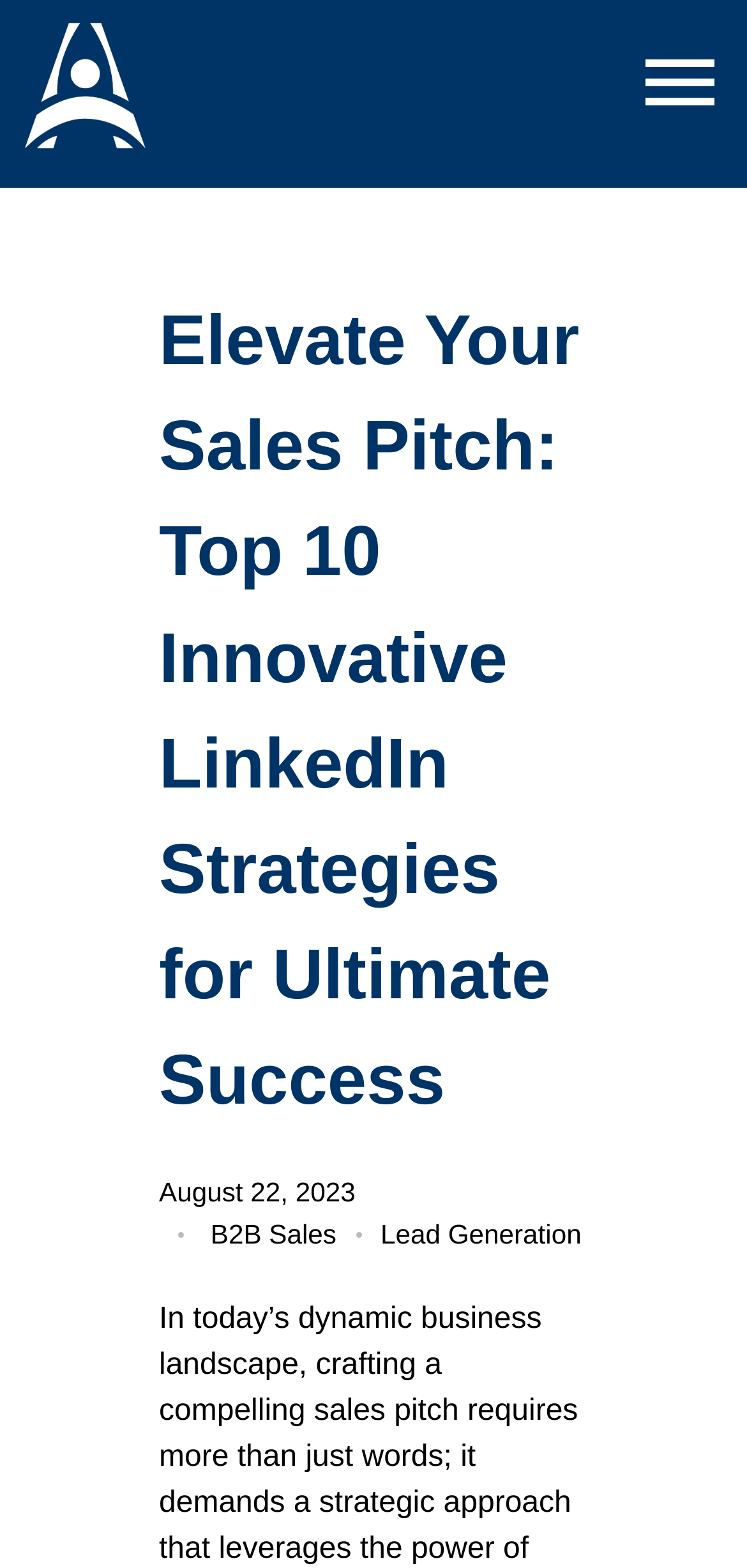Elaborate on the information and visuals displayed on the webpage.

The webpage appears to be a blog post or article focused on sales growth and LinkedIn strategies. At the top-left corner, there is a small image and a link to "Amiy Visual Identity (7)" alongside a heading that reads "Amiy.io". Below this, there is a static text "Nurturing to Grow".

The main content of the webpage is a header section that takes up most of the page. It features a prominent heading that reads "Elevate Your Sales Pitch: Top 10 Innovative LinkedIn Strategies for Ultimate Success", which is likely the title of the article. Below the title, there is a timestamp indicating that the article was published on August 22, 2023.

To the right of the timestamp, there are two links, "B2B Sales" and "Lead Generation", which may be related to the article's topic or categories. Overall, the webpage seems to be a informative article or blog post providing strategies for sales growth on LinkedIn.